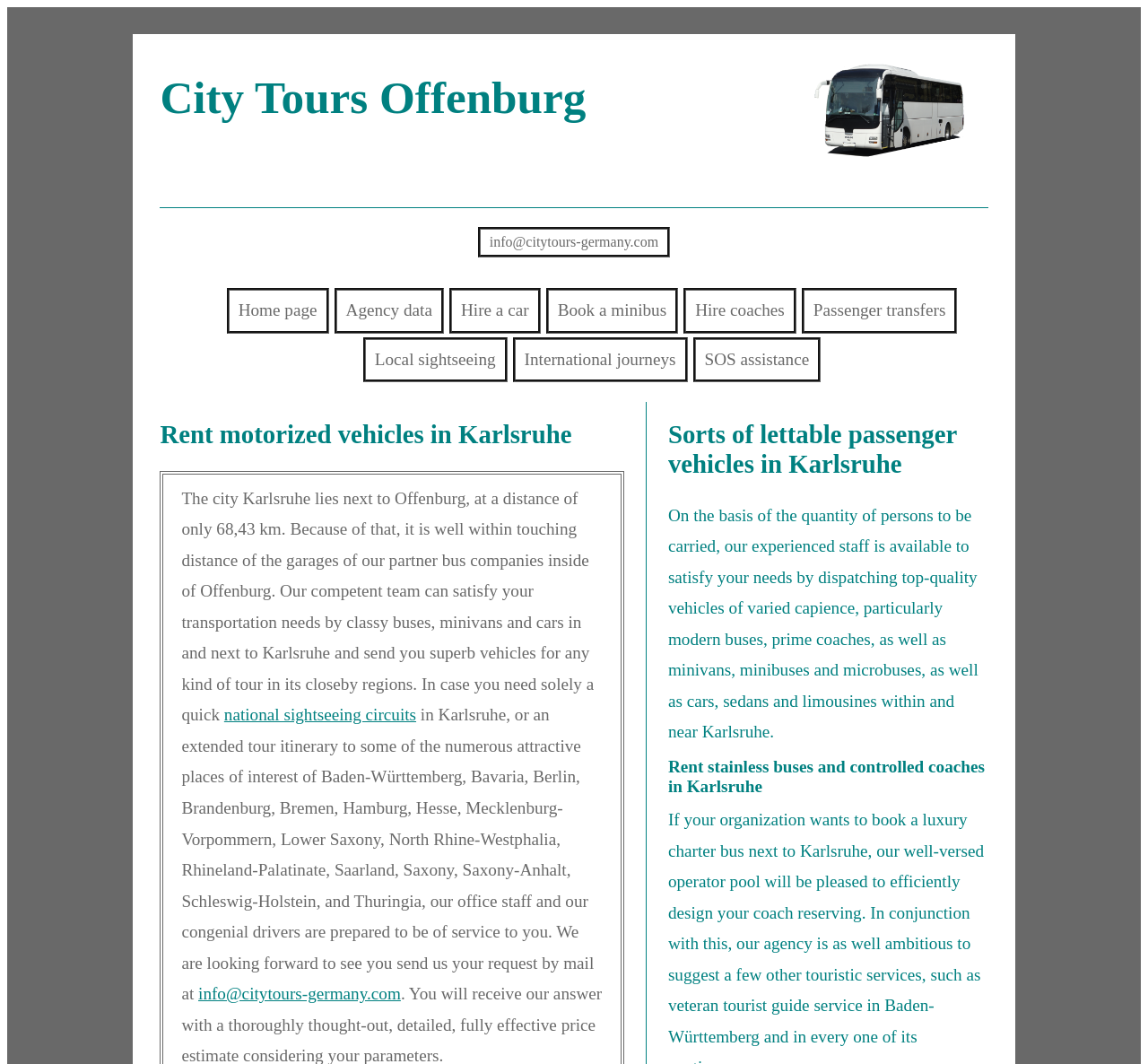Please determine the bounding box coordinates of the section I need to click to accomplish this instruction: "Book a minibus".

[0.475, 0.271, 0.591, 0.314]